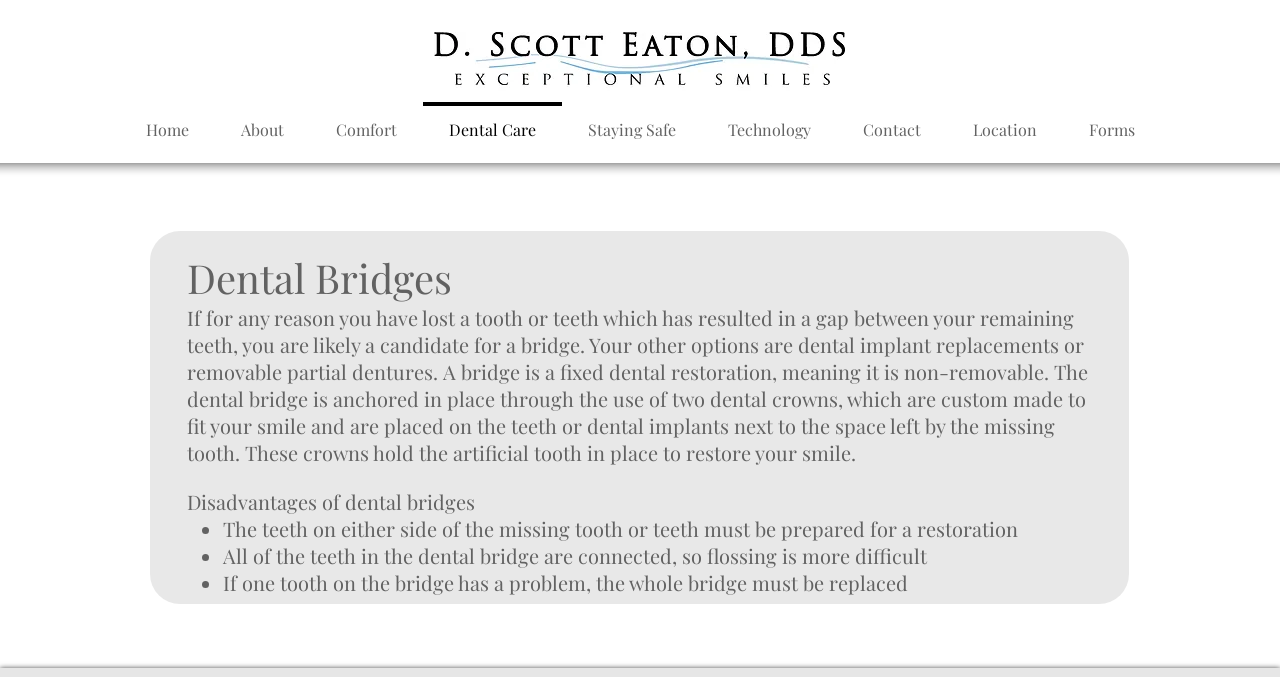What happens if one tooth on the bridge has a problem?
Based on the image, answer the question in a detailed manner.

According to the webpage, if one tooth on the bridge has a problem, the whole bridge must be replaced. This is mentioned as one of the disadvantages of dental bridges.